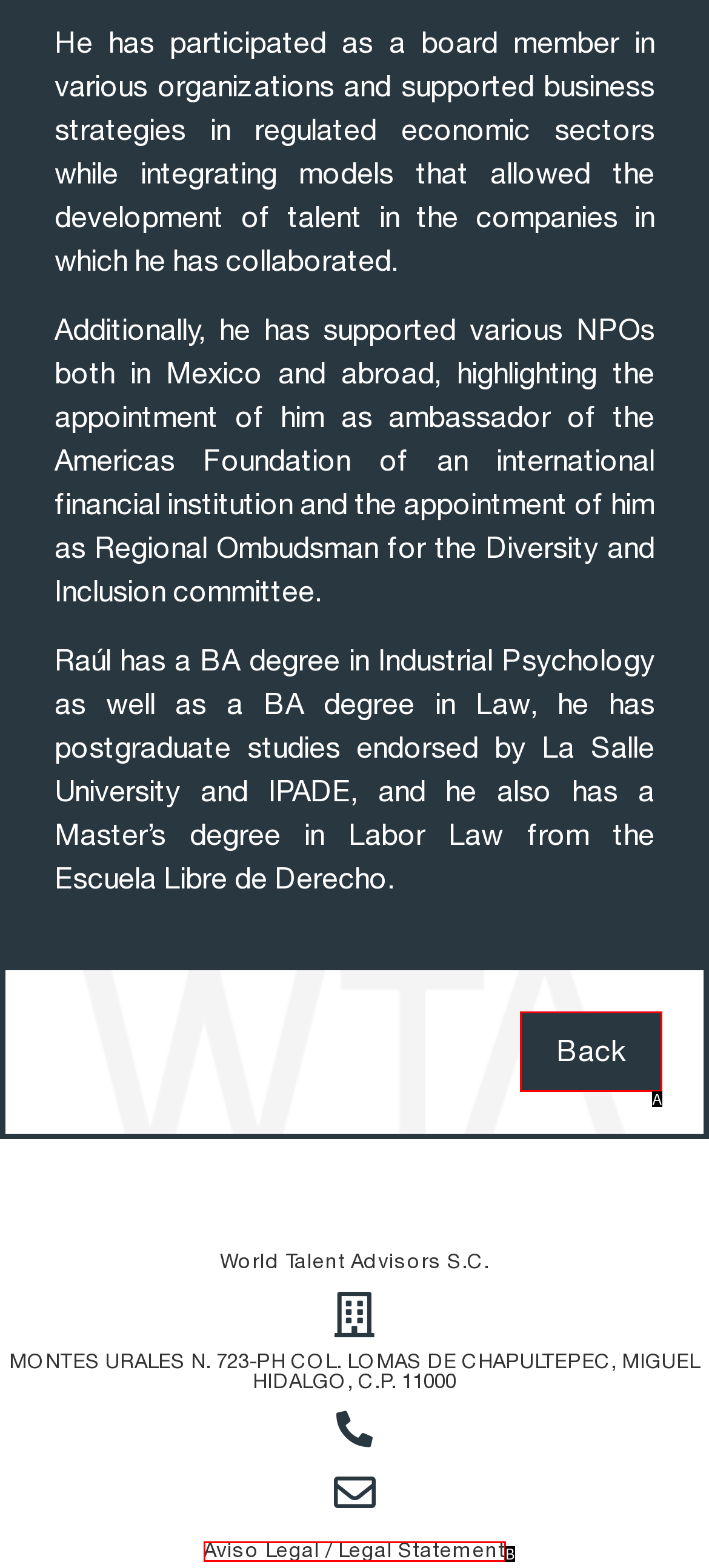Given the description: Back, select the HTML element that best matches it. Reply with the letter of your chosen option.

A